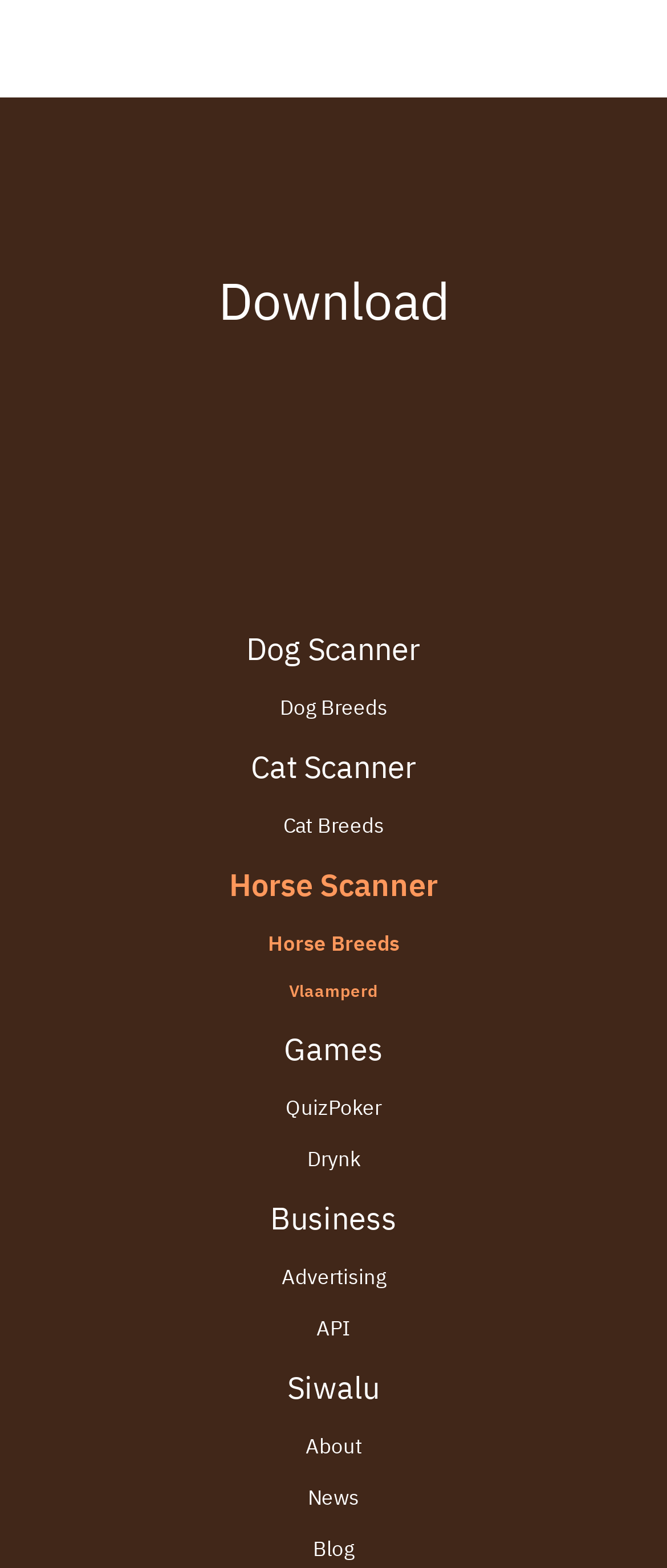Please determine the bounding box of the UI element that matches this description: API. The coordinates should be given as (top-left x, top-left y, bottom-right x, bottom-right y), with all values between 0 and 1.

[0.038, 0.831, 0.962, 0.863]